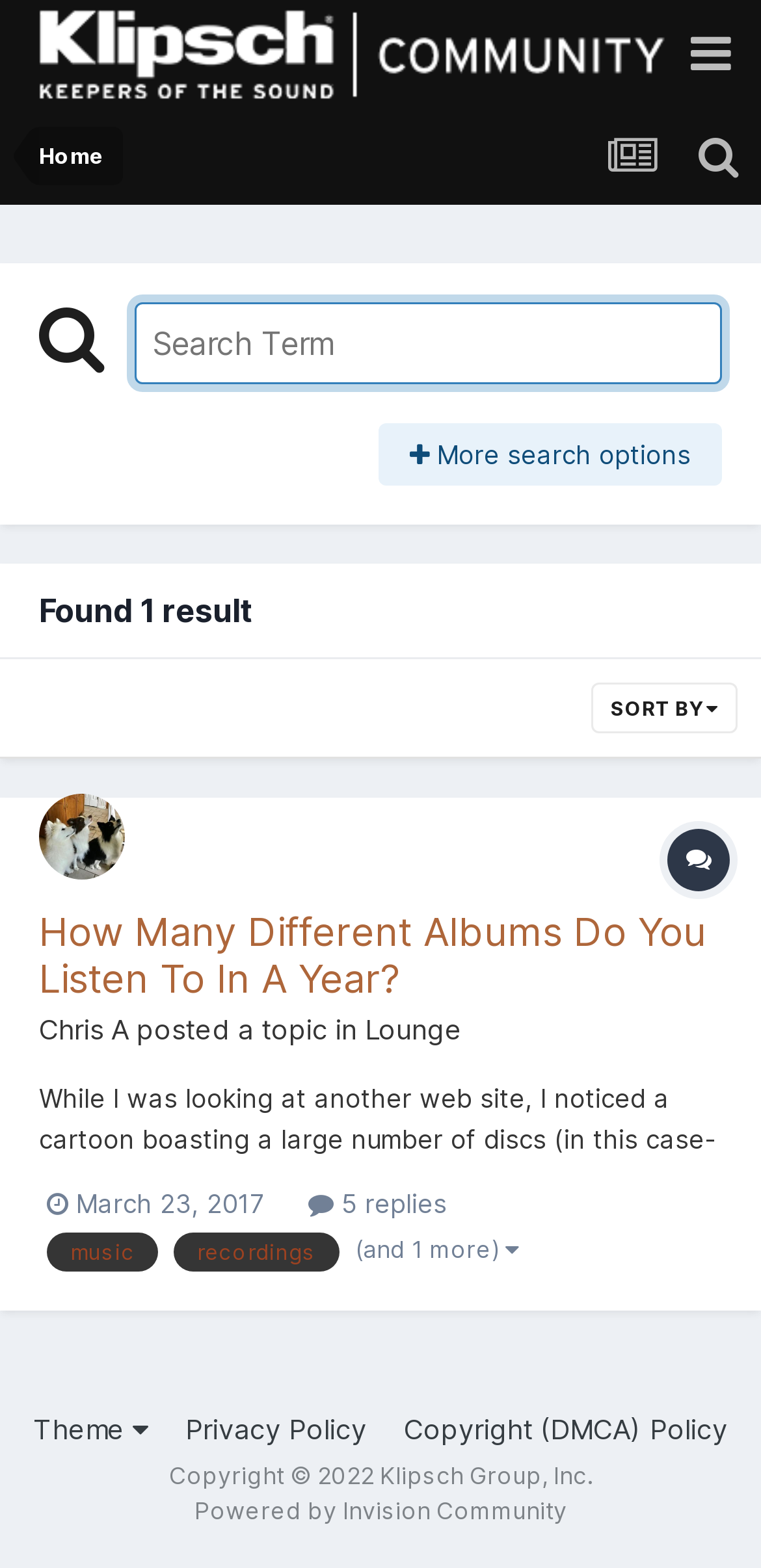Locate the bounding box coordinates of the element that needs to be clicked to carry out the instruction: "Go to the home page". The coordinates should be given as four float numbers ranging from 0 to 1, i.e., [left, top, right, bottom].

[0.051, 0.081, 0.136, 0.118]